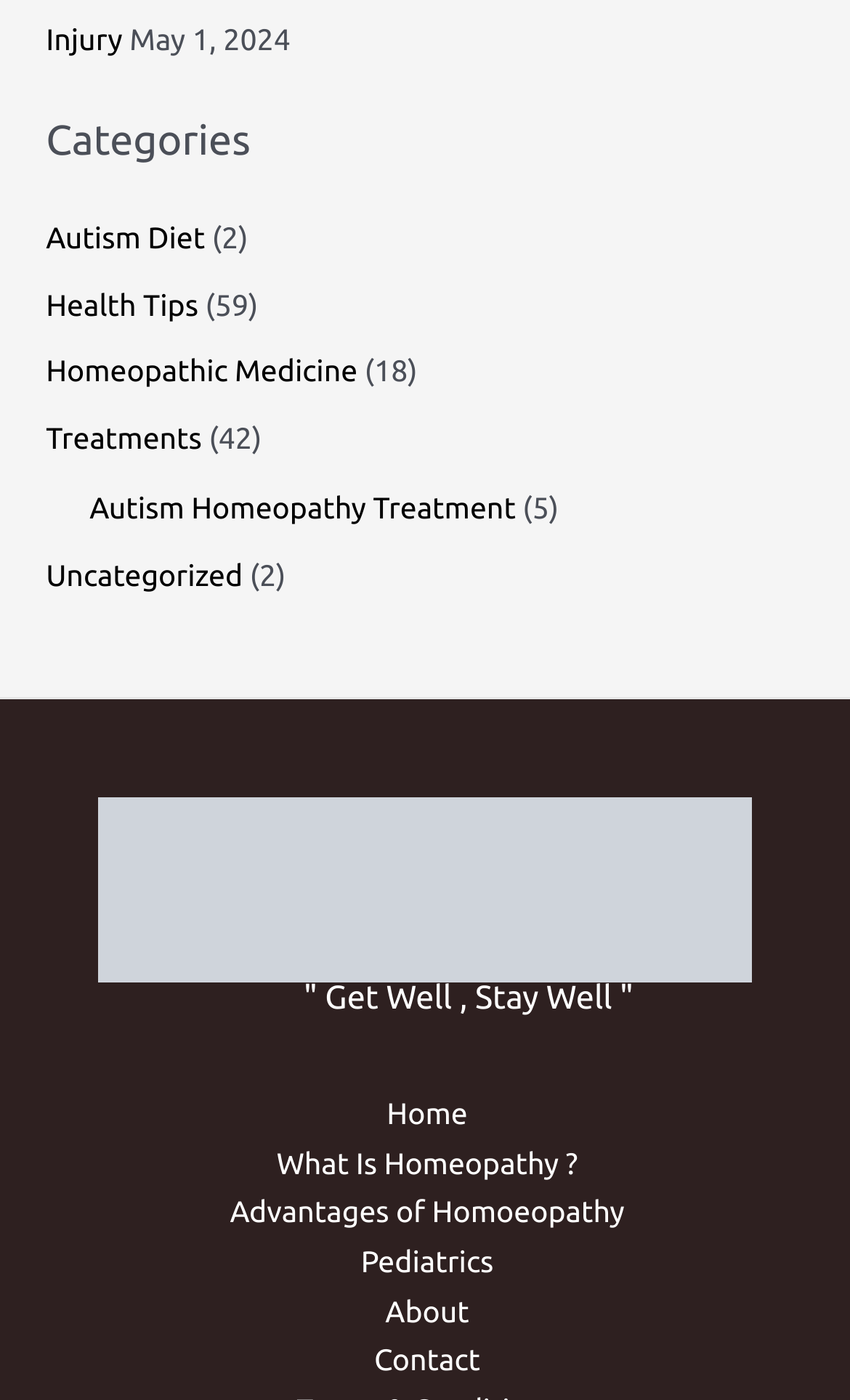Locate the bounding box coordinates of the region to be clicked to comply with the following instruction: "Visit Homeopathic Medicine page". The coordinates must be four float numbers between 0 and 1, in the form [left, top, right, bottom].

[0.054, 0.253, 0.421, 0.277]